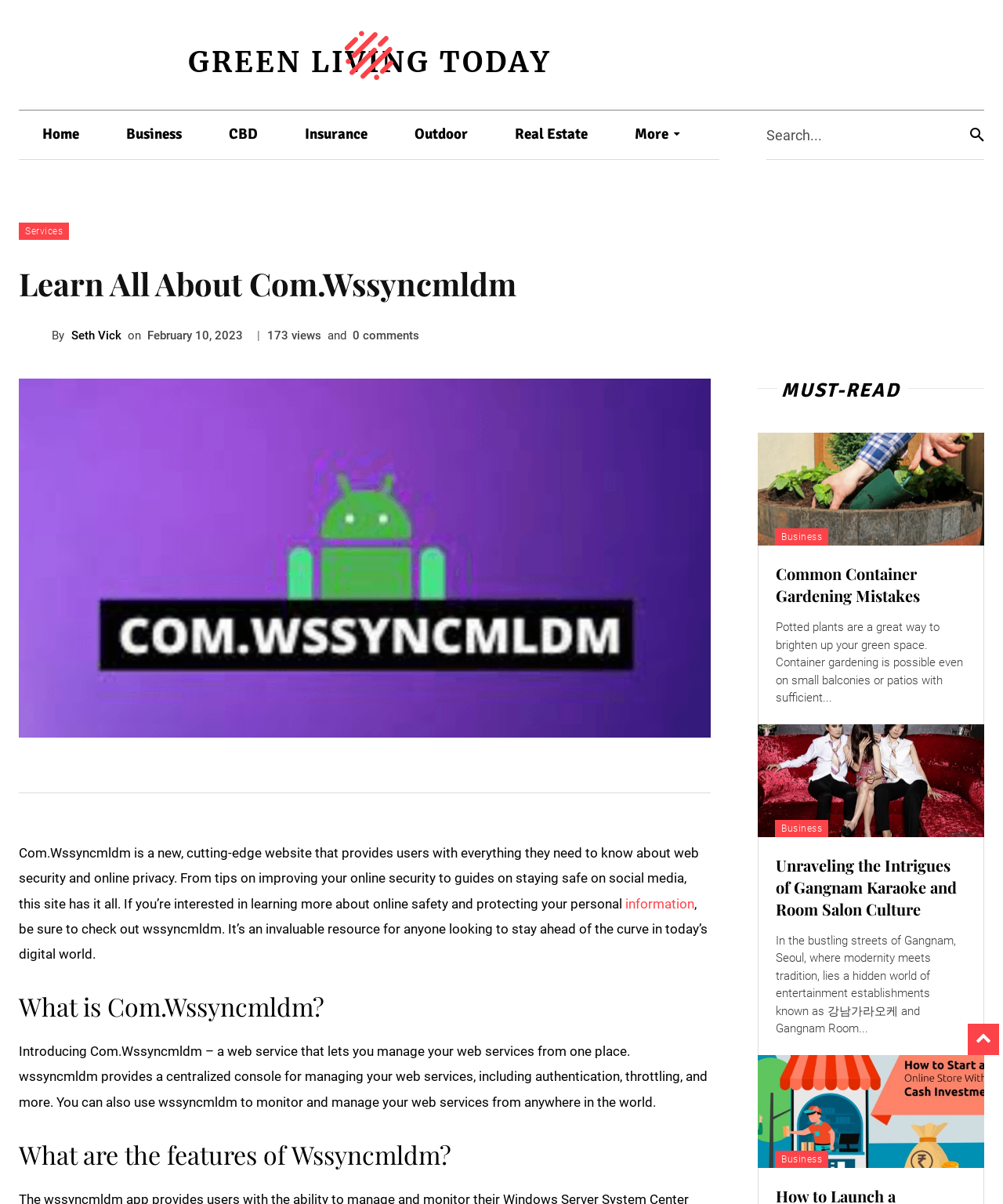Please give a one-word or short phrase response to the following question: 
How many views does the article have?

173